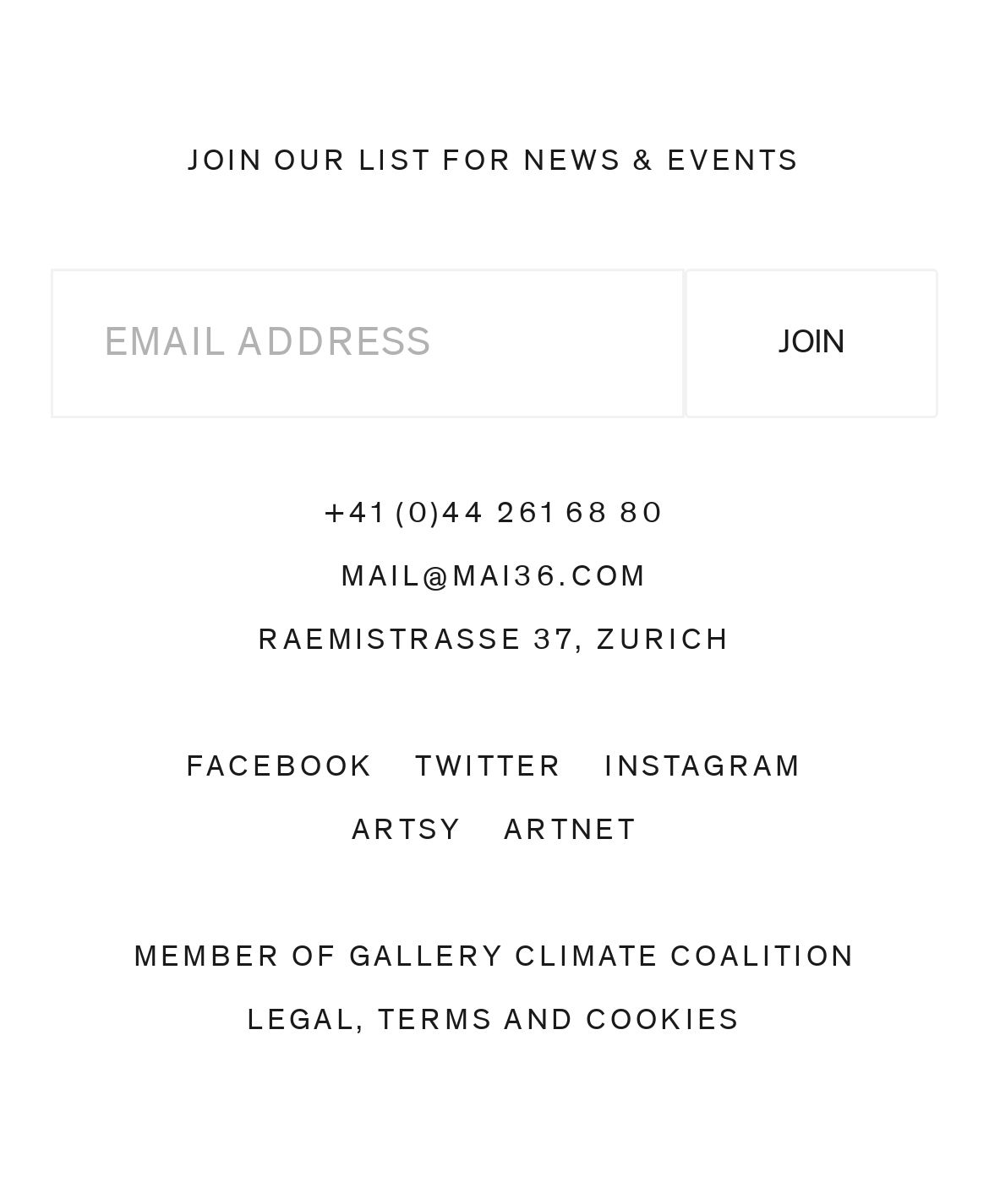Determine the bounding box for the UI element that matches this description: "Member of Gallery Climate Coalition".

[0.051, 0.768, 0.949, 0.82]